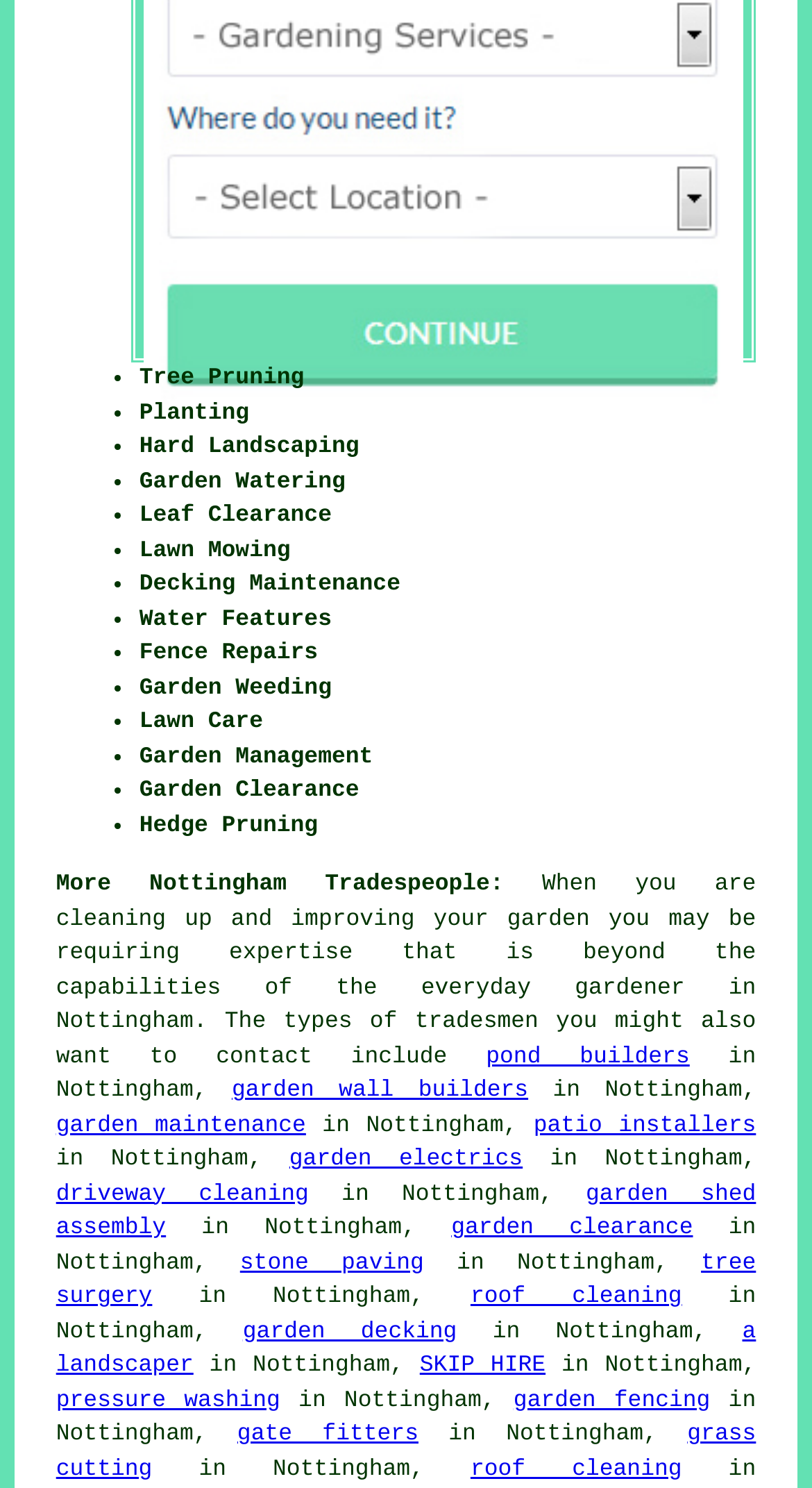Please respond to the question with a concise word or phrase:
What services are offered by gardeners in Nottingham?

Tree Pruning, Planting, etc.